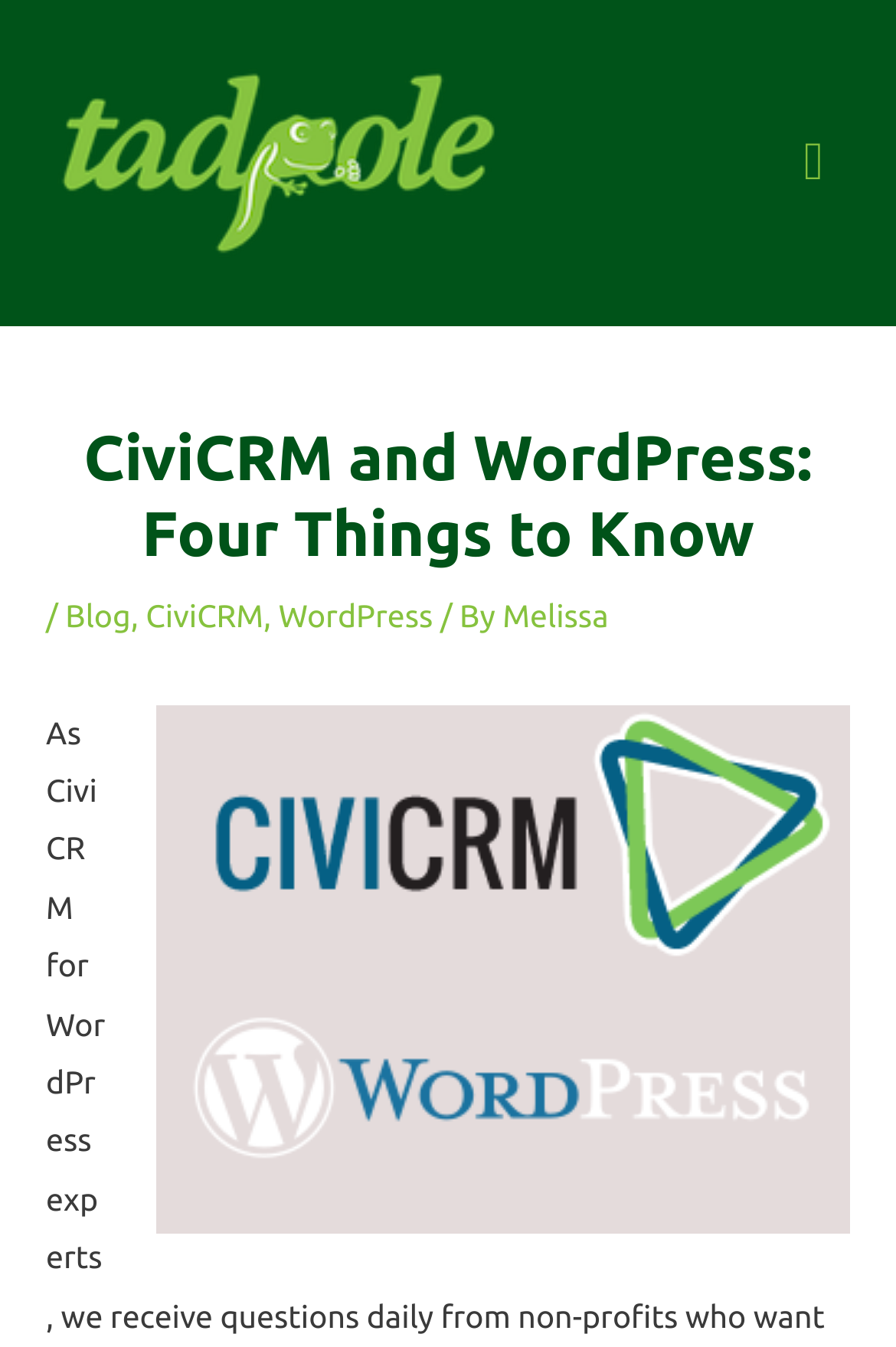What is the name of the website?
Examine the screenshot and reply with a single word or phrase.

Tadpole Collective